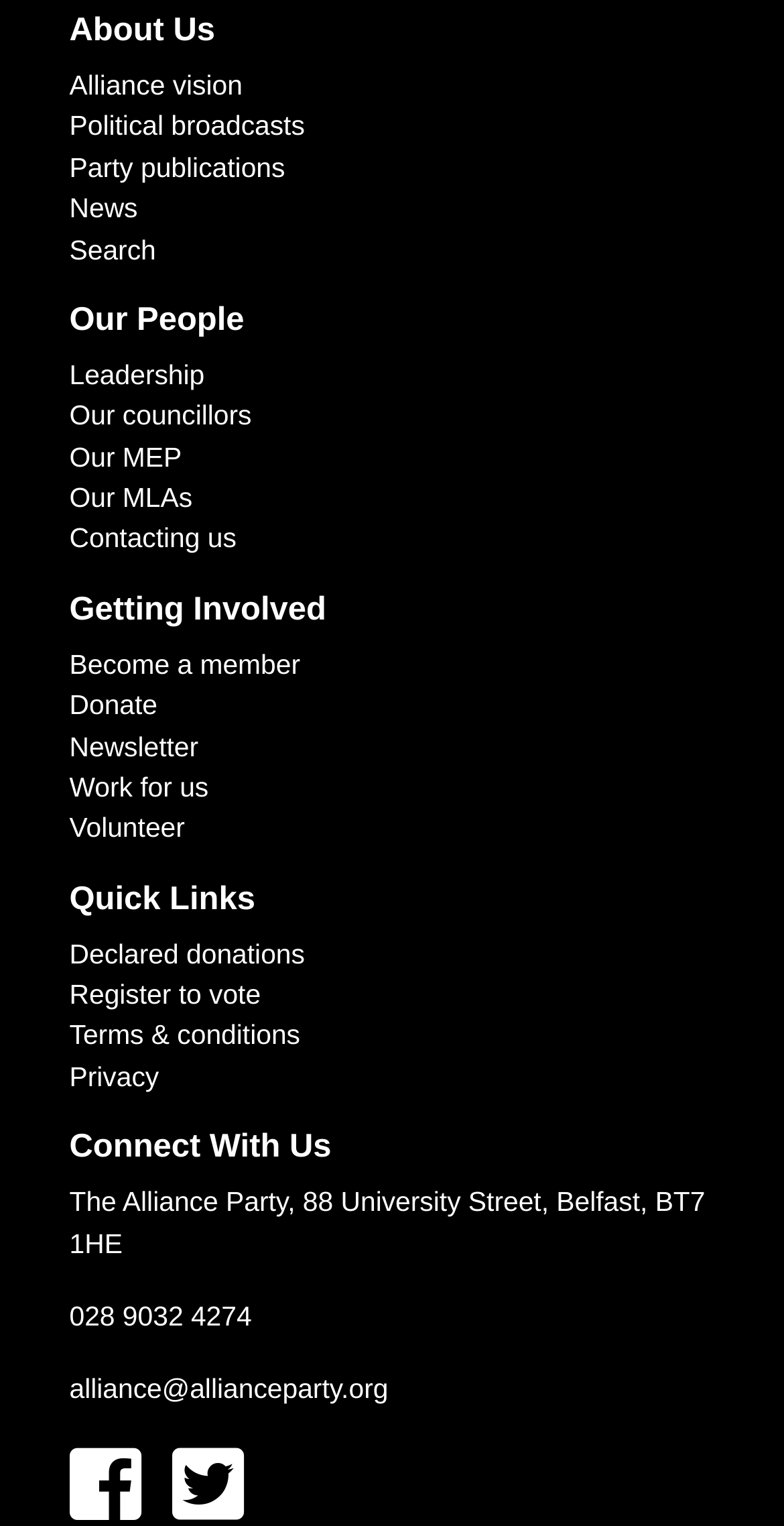Please find the bounding box for the following UI element description. Provide the coordinates in (top-left x, top-left y, bottom-right x, bottom-right y) format, with values between 0 and 1: Search

[0.088, 0.154, 0.199, 0.173]